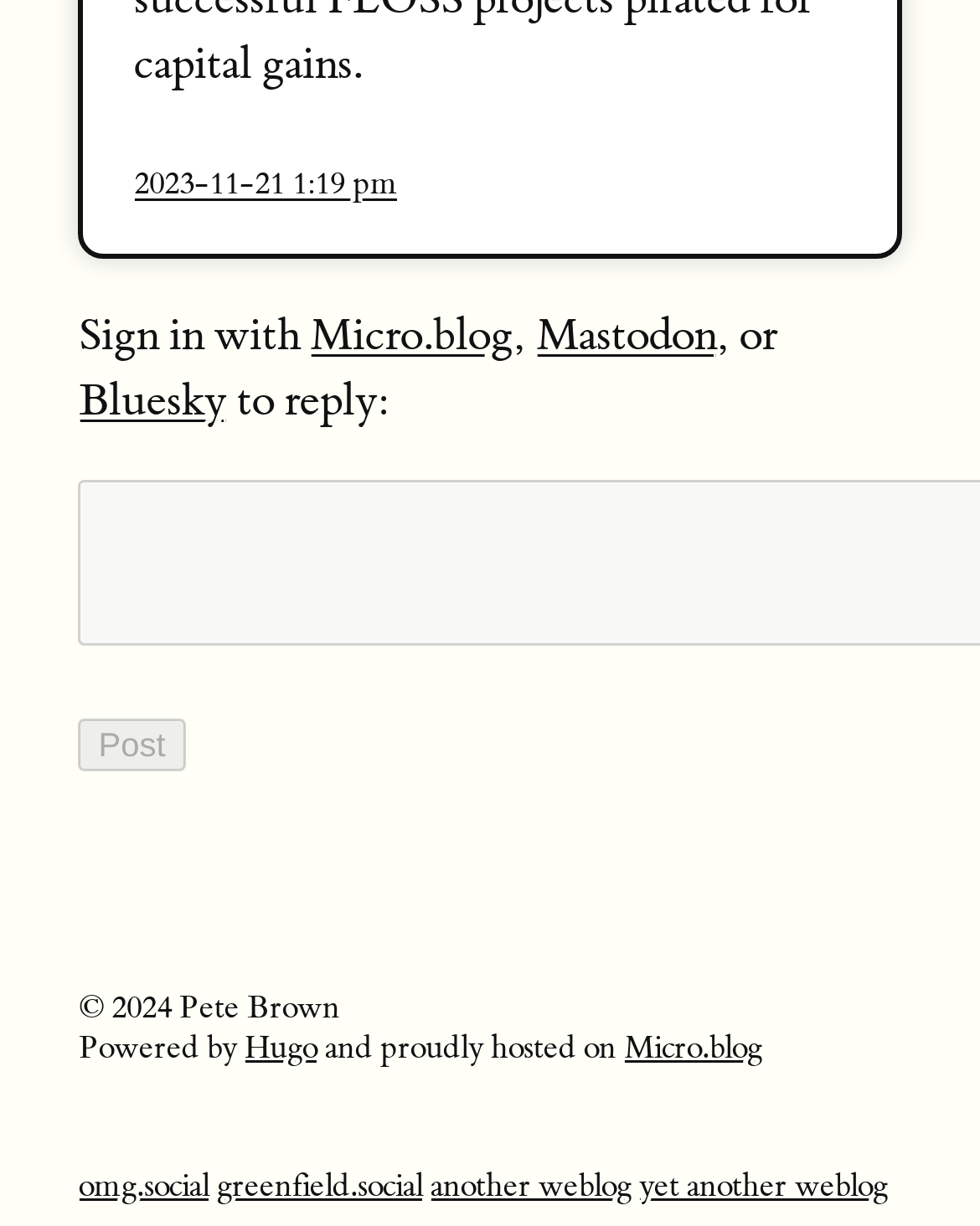Determine the bounding box coordinates of the region I should click to achieve the following instruction: "Post a reply". Ensure the bounding box coordinates are four float numbers between 0 and 1, i.e., [left, top, right, bottom].

[0.08, 0.587, 0.189, 0.63]